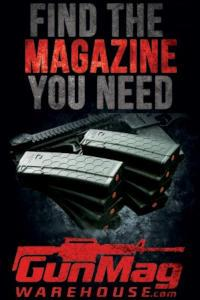Generate an elaborate caption for the given image.

The image features a striking advertisement for GunMag Warehouse, showcasing a collection of firearm magazines stacked together, emphasizing their utility and availability. Bold text reads "FIND THE MAGAZINE YOU NEED," effectively capturing the attention of viewers. The background is dark, enhancing the focus on the magazines and reinforcing a serious tone suited for firearm enthusiasts. The lower part of the image prominently displays the GunMag logo, along with the website URL, inviting potential customers to visit and explore their offerings for firearm accessories. This advertisement serves as a clear call to action for those looking to purchase or inquire about various firearm magazines.